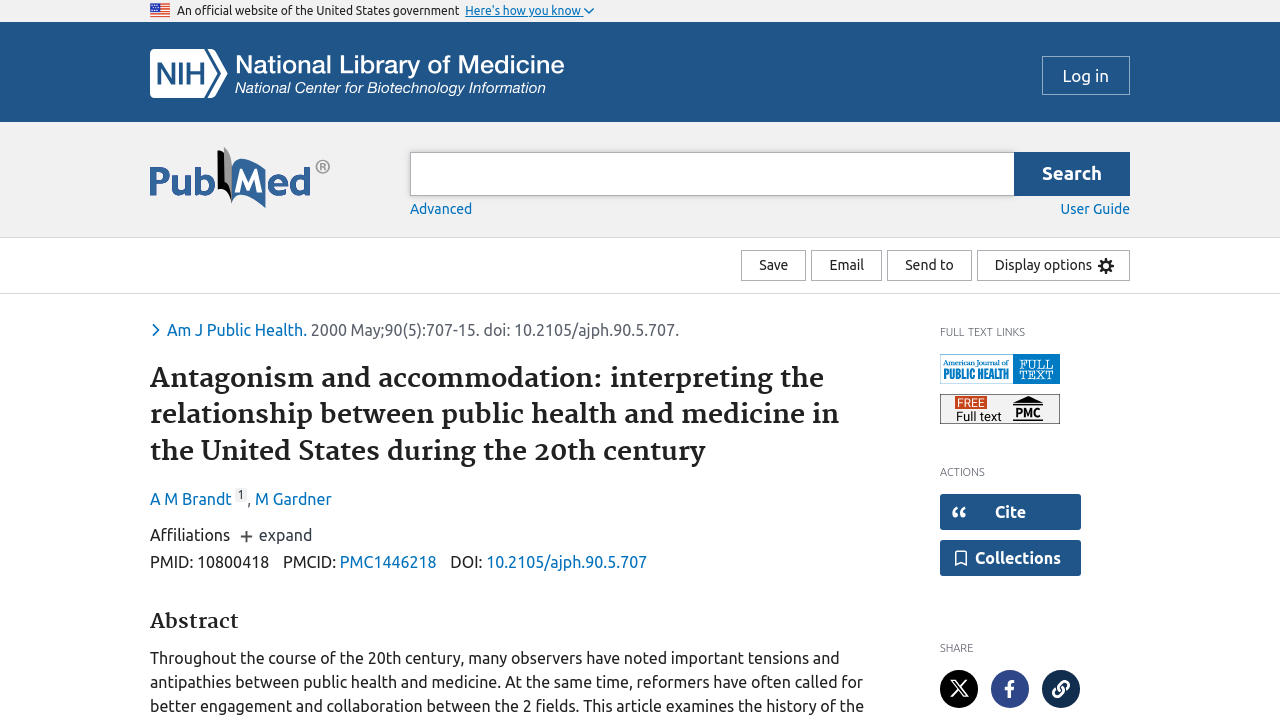Please give the bounding box coordinates of the area that should be clicked to fulfill the following instruction: "Cite the article". The coordinates should be in the format of four float numbers from 0 to 1, i.e., [left, top, right, bottom].

[0.734, 0.691, 0.845, 0.741]